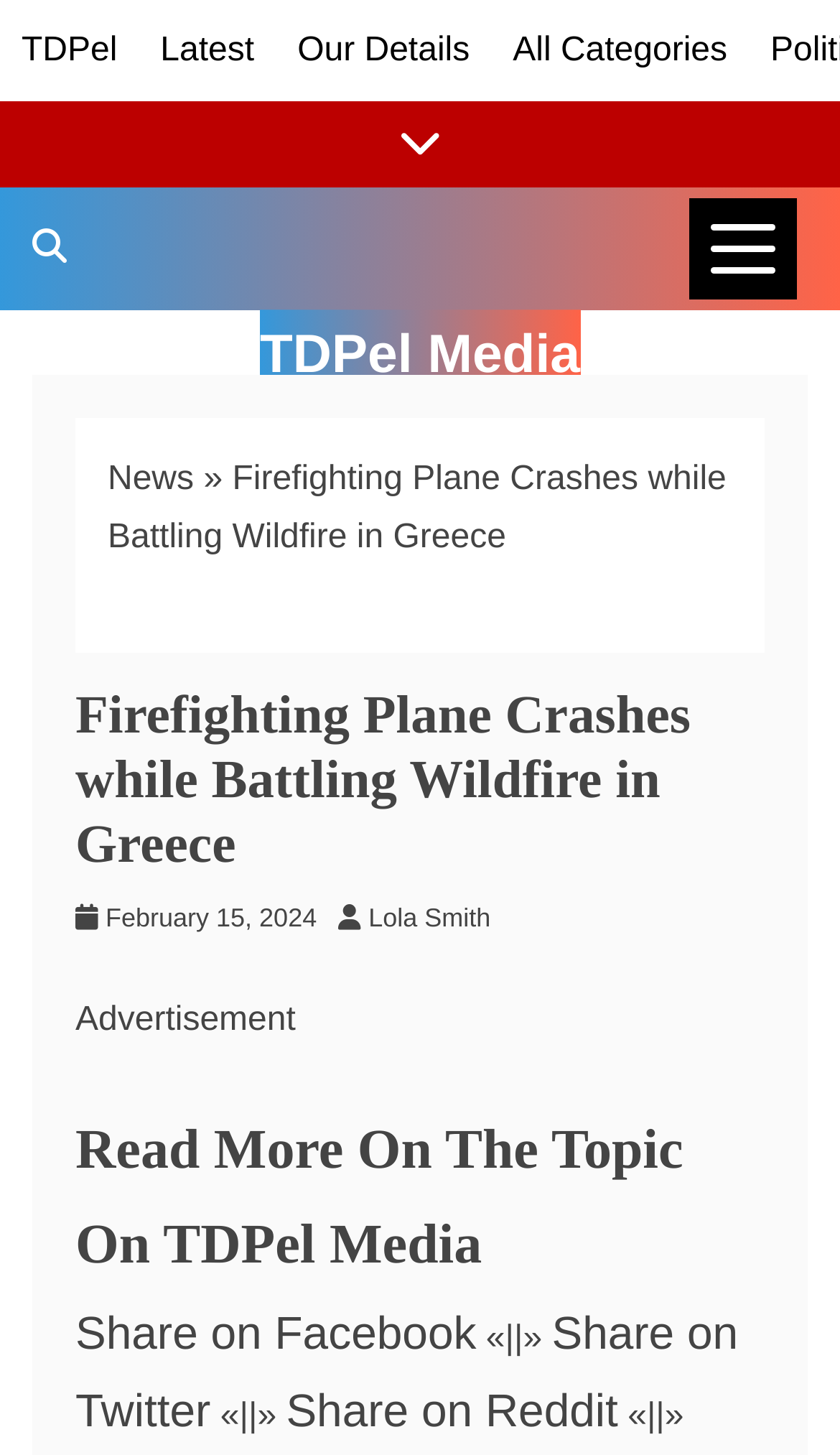Find the bounding box coordinates for the area that should be clicked to accomplish the instruction: "Read more on the topic".

[0.09, 0.758, 0.91, 0.889]